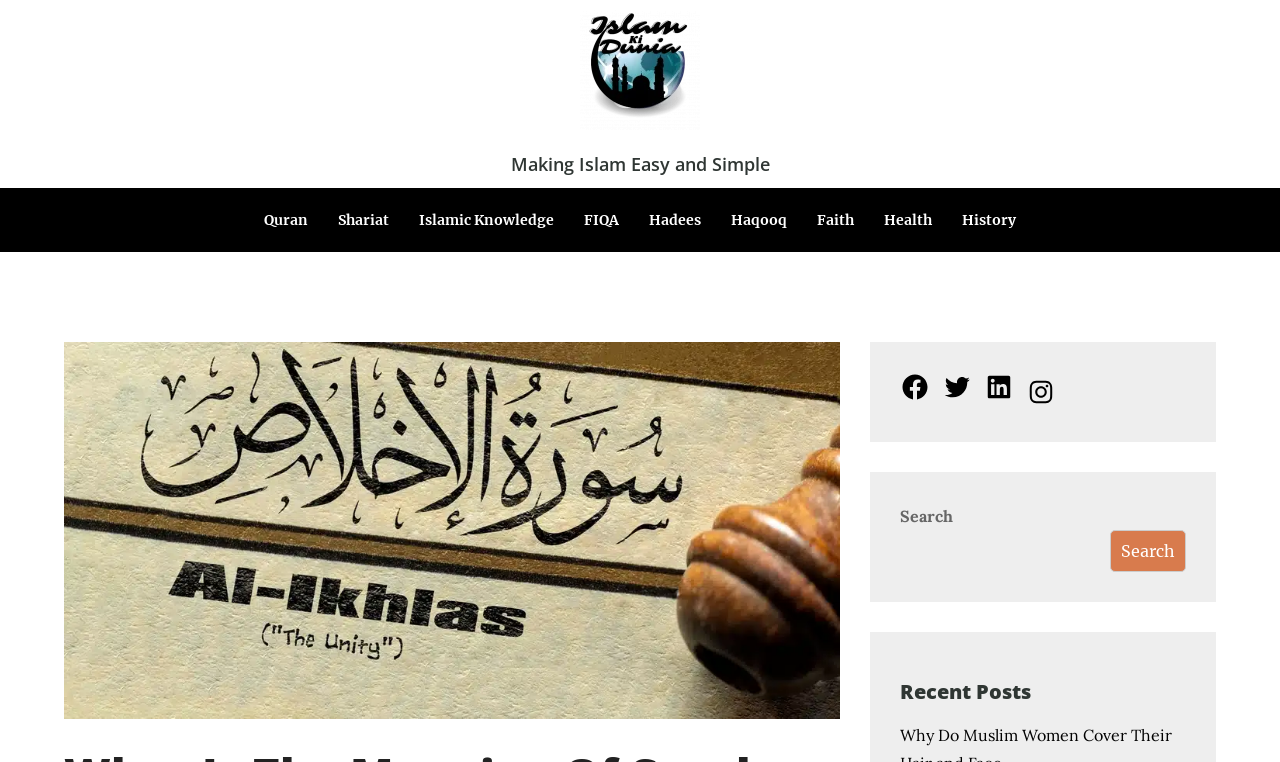Indicate the bounding box coordinates of the element that needs to be clicked to satisfy the following instruction: "Click the Islam Ki Dunia logo". The coordinates should be four float numbers between 0 and 1, i.e., [left, top, right, bottom].

[0.453, 0.013, 0.547, 0.171]